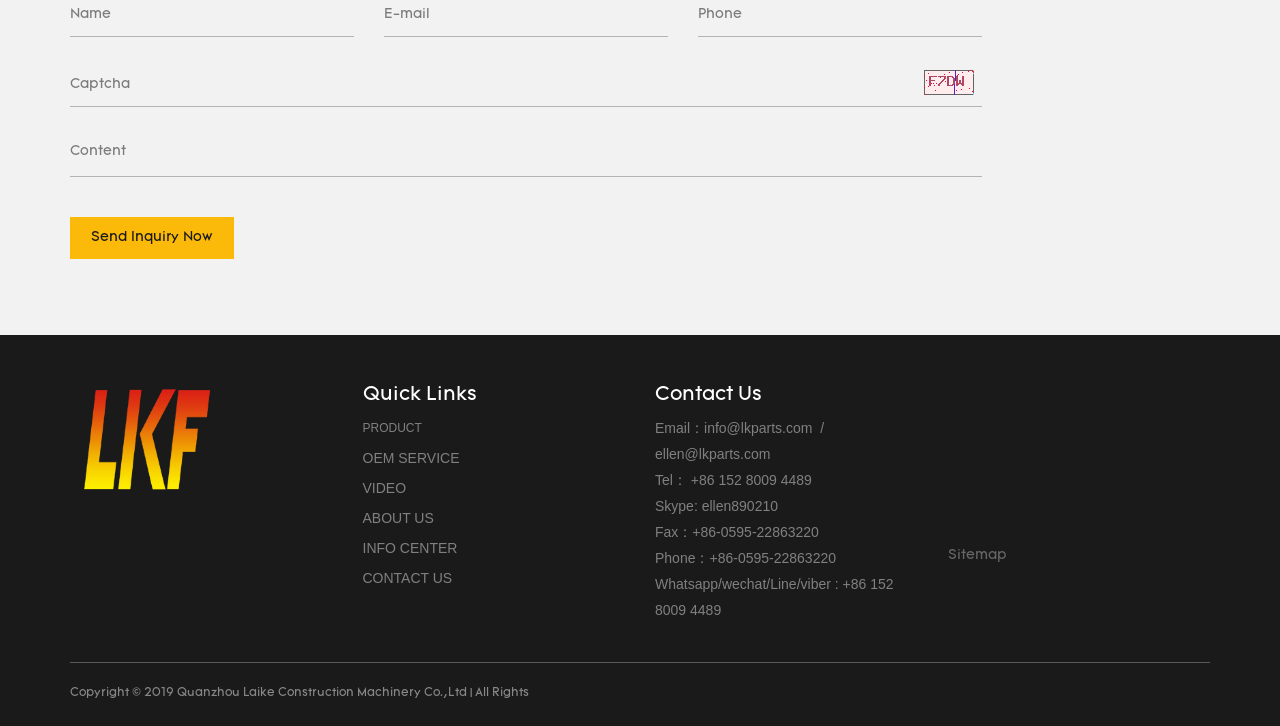Please identify the bounding box coordinates of the element that needs to be clicked to execute the following command: "Contact via email". Provide the bounding box using four float numbers between 0 and 1, formatted as [left, top, right, bottom].

[0.55, 0.578, 0.635, 0.6]